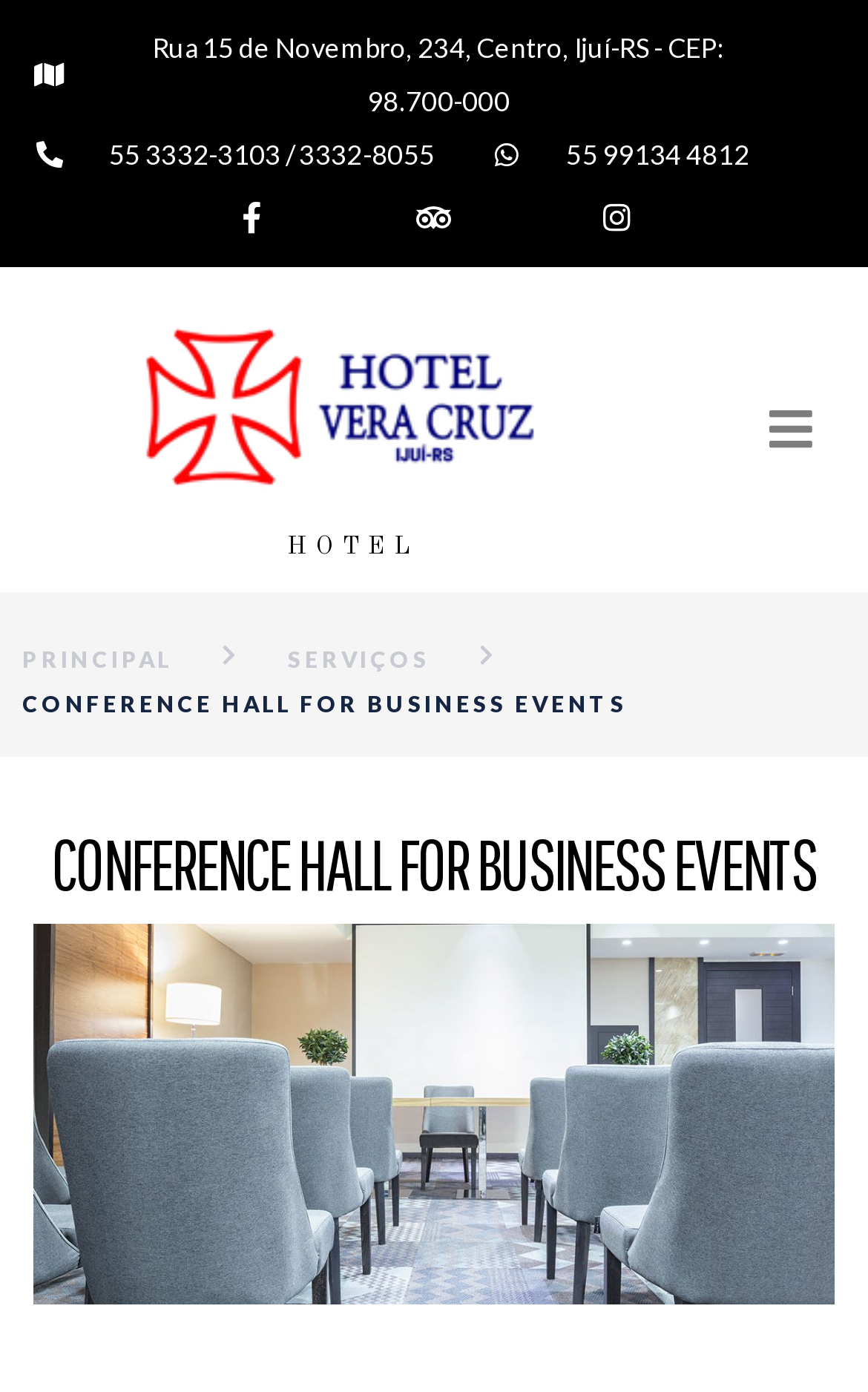Determine the bounding box coordinates of the section I need to click to execute the following instruction: "call hotel phone number". Provide the coordinates as four float numbers between 0 and 1, i.e., [left, top, right, bottom].

[0.038, 0.093, 0.501, 0.131]